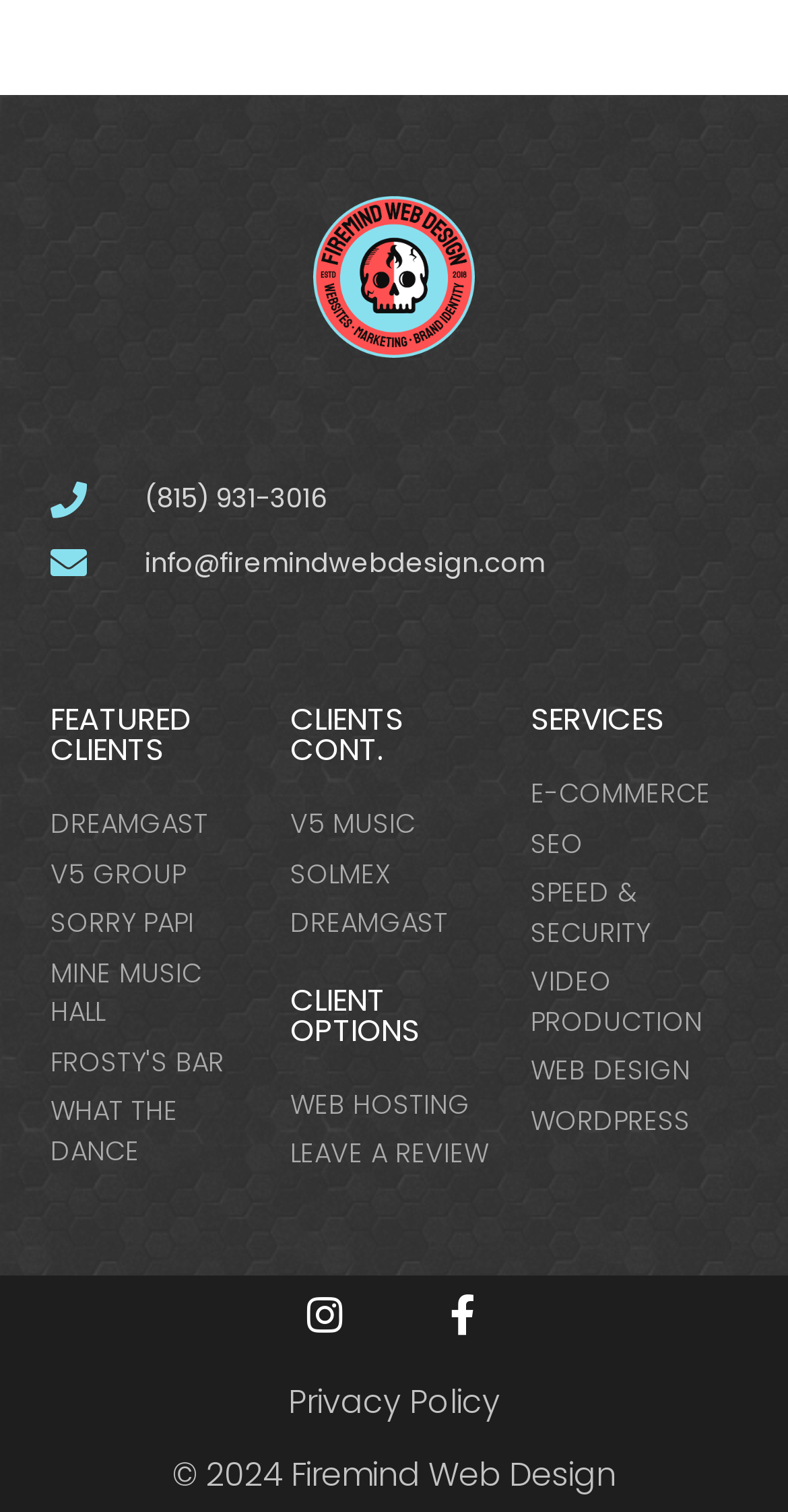Identify the bounding box coordinates of the region I need to click to complete this instruction: "view the Privacy Policy".

[0.365, 0.911, 0.635, 0.942]